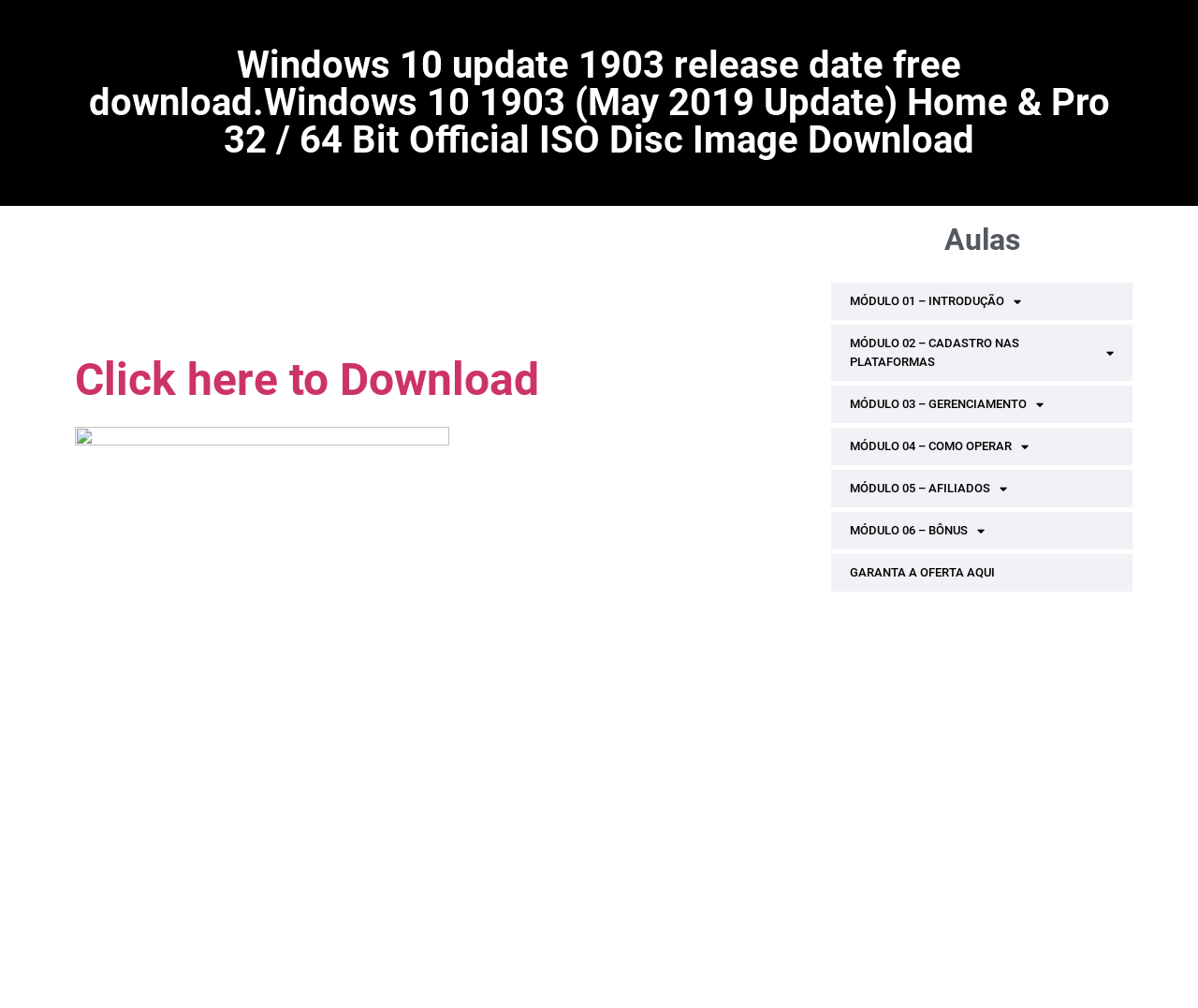Provide the bounding box coordinates of the HTML element this sentence describes: "MÓDULO 04 – COMO OPERAR". The bounding box coordinates consist of four float numbers between 0 and 1, i.e., [left, top, right, bottom].

[0.694, 0.424, 0.945, 0.461]